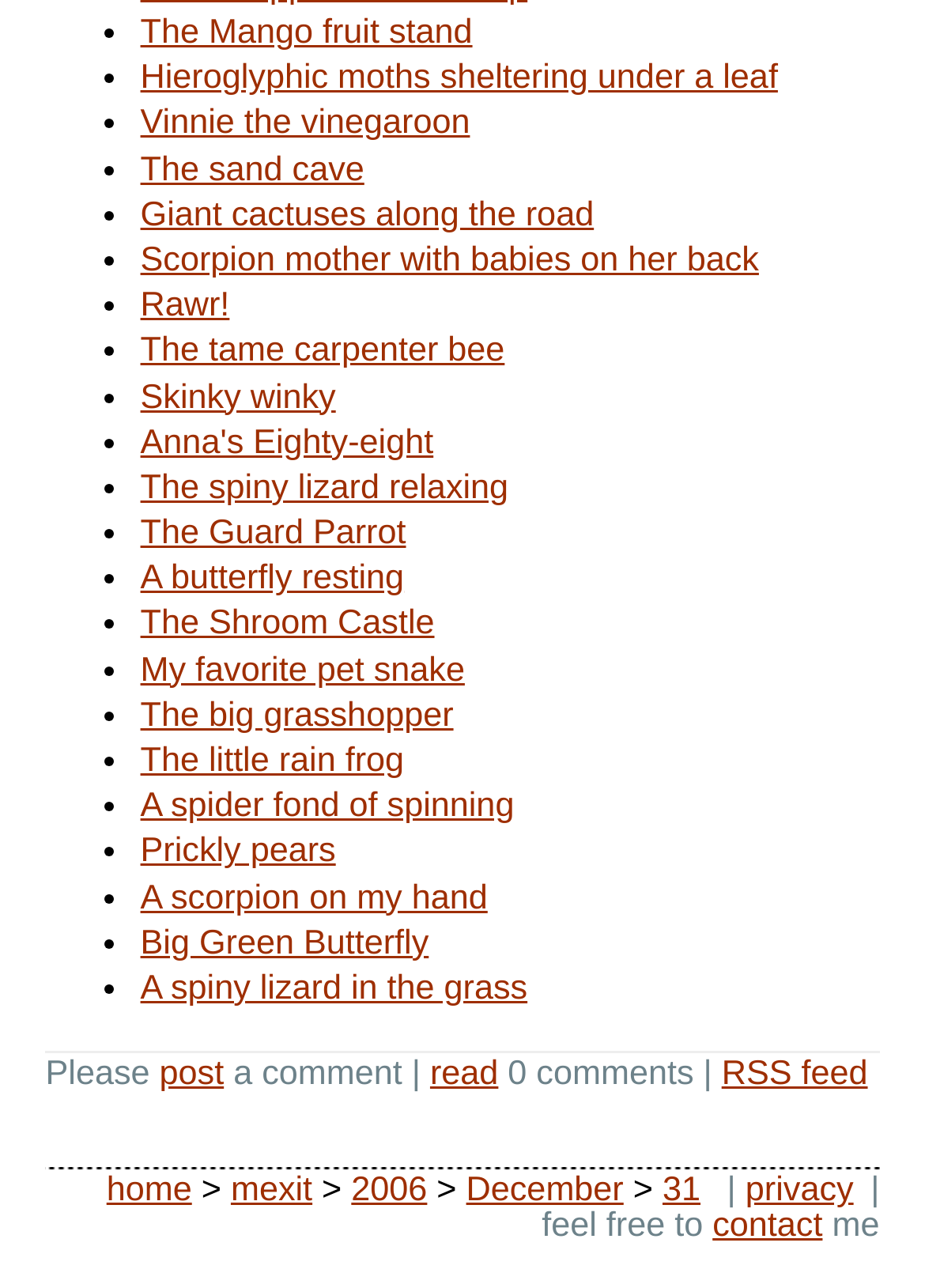Please identify the bounding box coordinates of the area I need to click to accomplish the following instruction: "View RSS feed".

[0.78, 0.82, 0.938, 0.849]